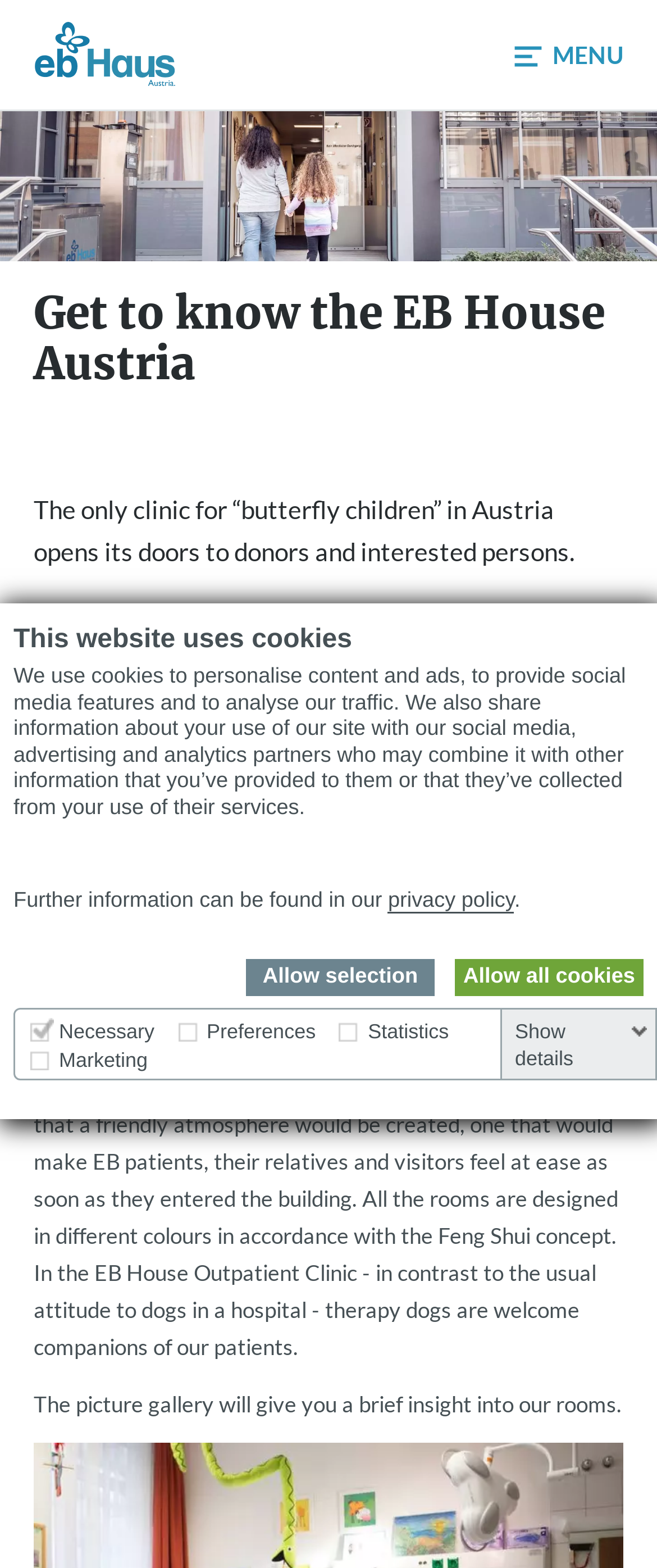What is special about the EB House Outpatient Clinic?
Please provide an in-depth and detailed response to the question.

The text mentions that in the EB House Outpatient Clinic, therapy dogs are welcome companions of patients, which is in contrast to the usual attitude to dogs in a hospital.